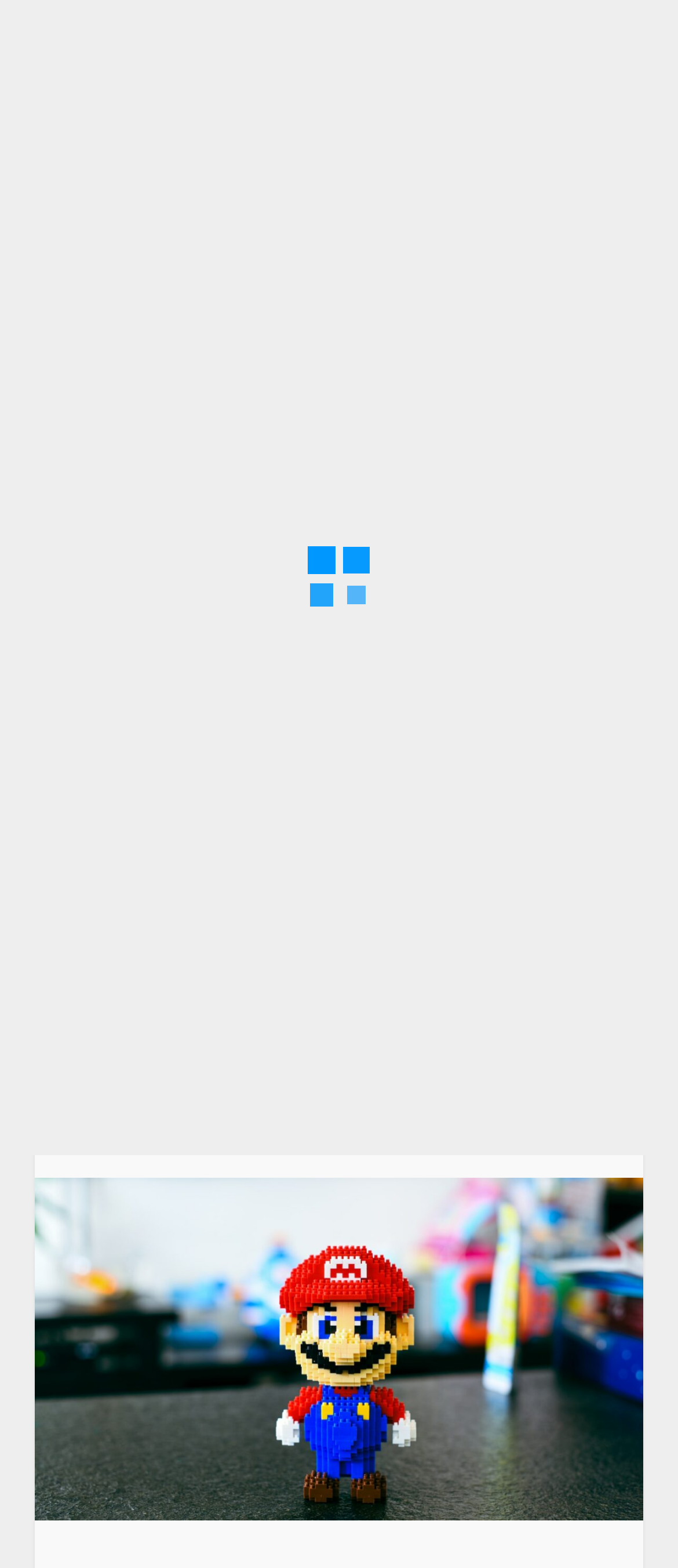Find the bounding box coordinates of the element to click in order to complete this instruction: "view the image". The bounding box coordinates must be four float numbers between 0 and 1, denoted as [left, top, right, bottom].

[0.051, 0.751, 0.949, 0.969]